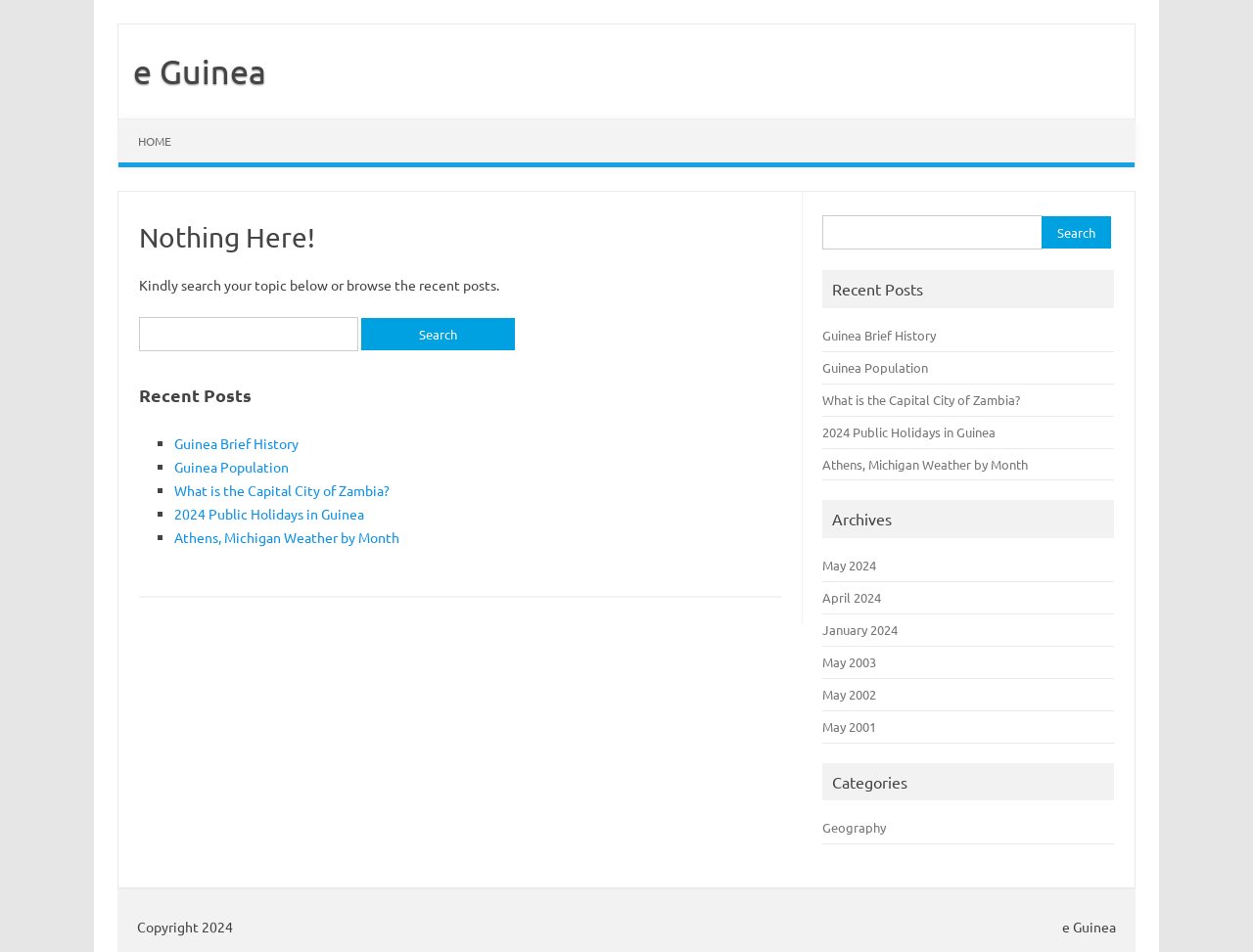Please determine the bounding box coordinates of the element's region to click for the following instruction: "Go to HOME page".

[0.095, 0.125, 0.152, 0.171]